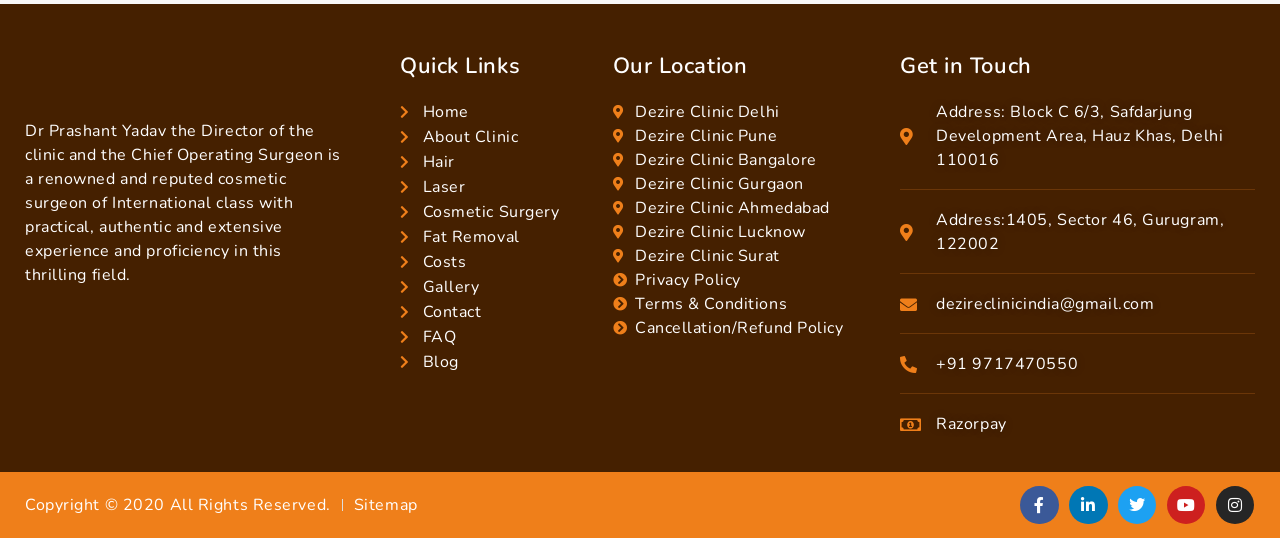Provide the bounding box coordinates of the section that needs to be clicked to accomplish the following instruction: "Get in touch through 'dezireclinicindia@gmail.com'."

[0.703, 0.543, 0.98, 0.588]